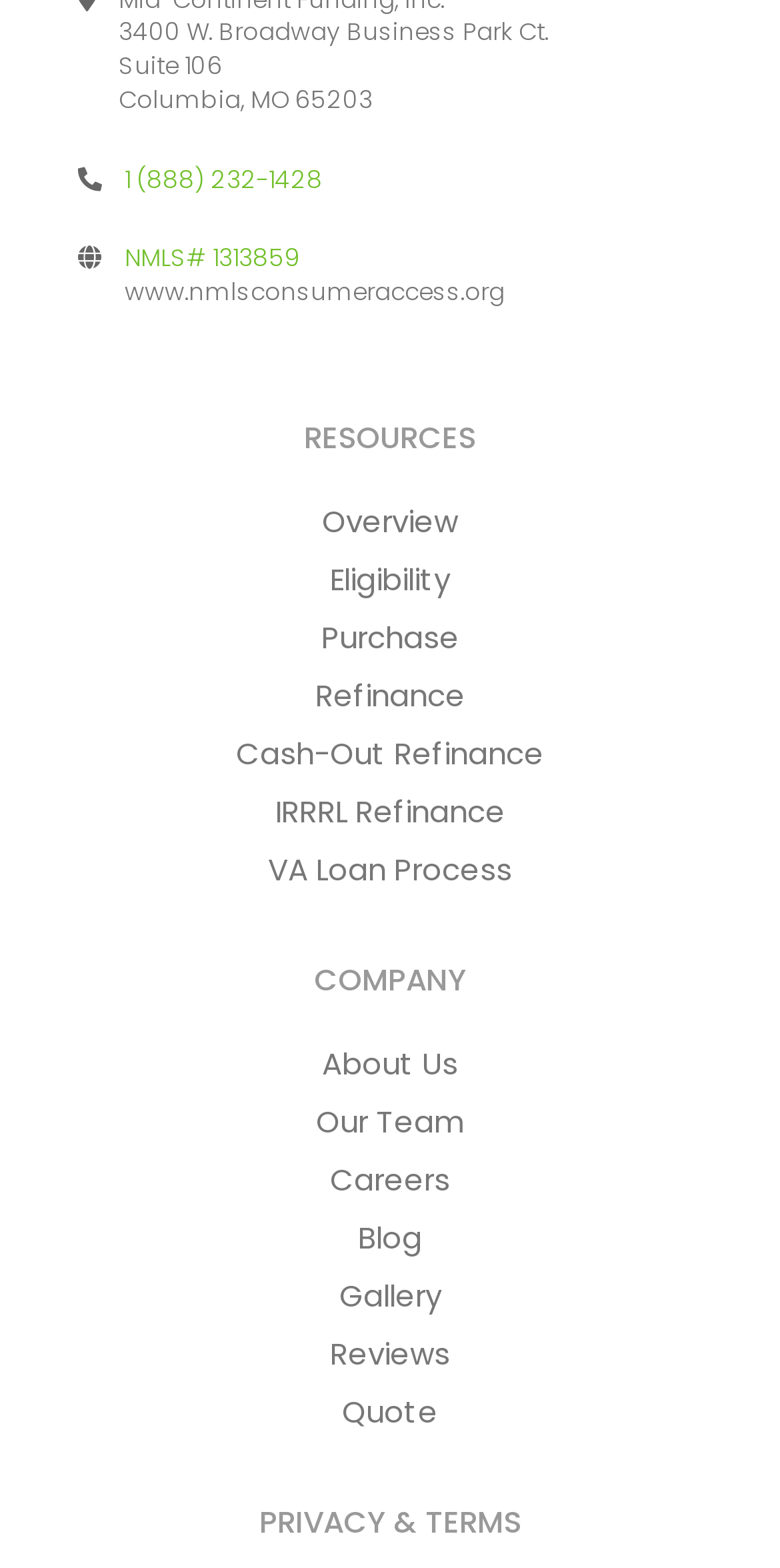What is the last link under the COMPANY category?
Refer to the image and give a detailed answer to the question.

I found the last link under the COMPANY category by looking at the link elements below the 'COMPANY' heading, and the last one is labeled as 'Reviews'.